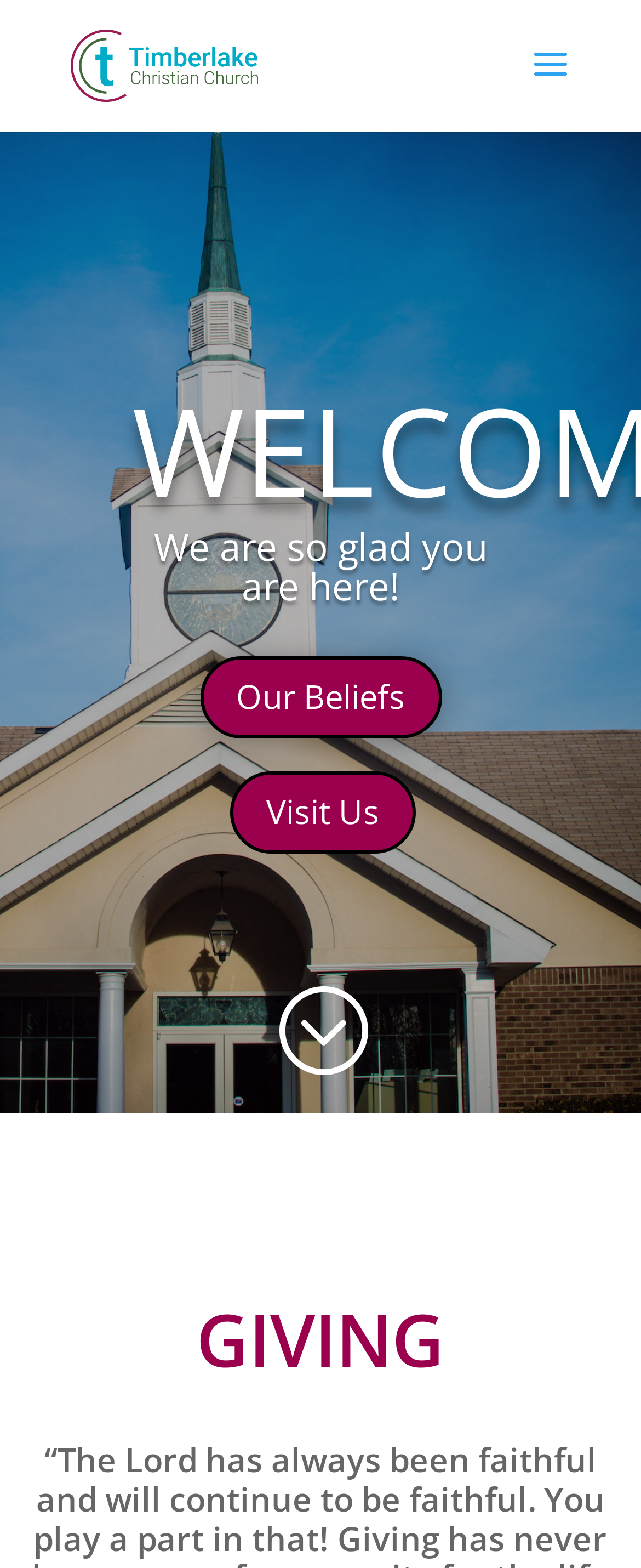What is the first heading on the webpage?
Based on the image, give a concise answer in the form of a single word or short phrase.

WELCOME